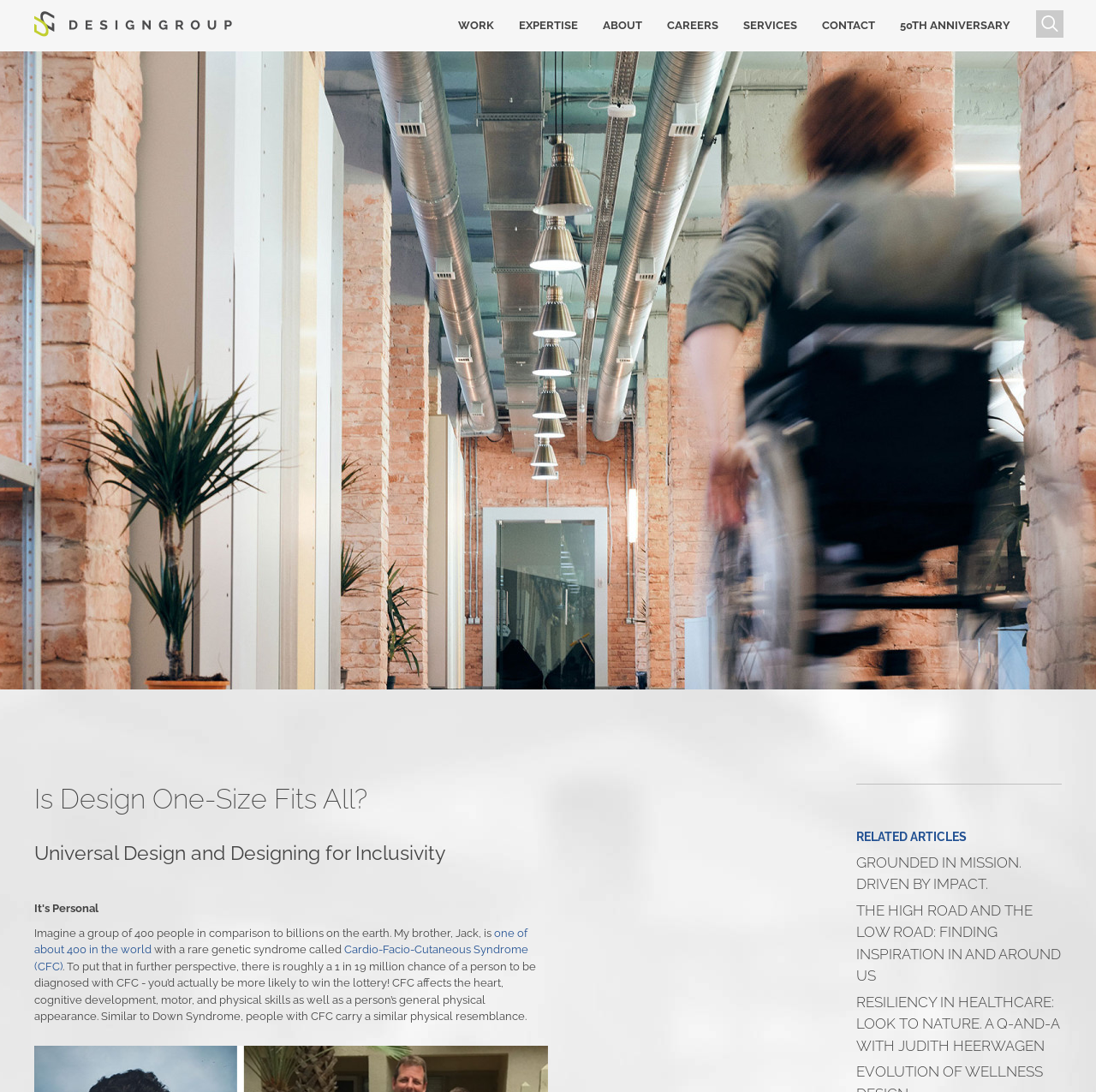Please study the image and answer the question comprehensively:
What is the name of the section that lists related articles?

The answer can be found by looking at the headings on the webpage. There is a heading that says 'RELATED ARTICLES', which indicates that the section below it lists related articles.